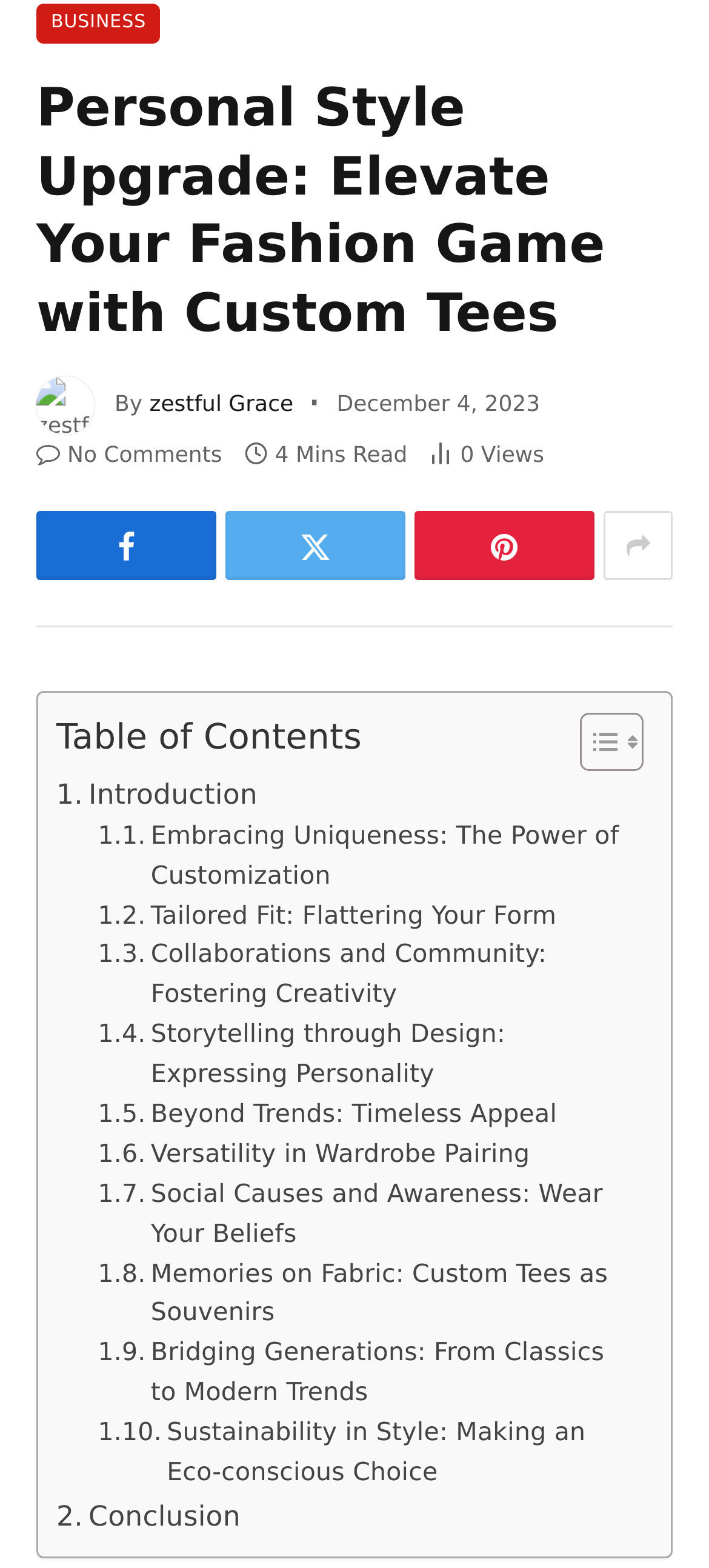For the following element description, predict the bounding box coordinates in the format (top-left x, top-left y, bottom-right x, bottom-right y). All values should be floating point numbers between 0 and 1. Description: parent_node: The Patriot name="film-580"

None